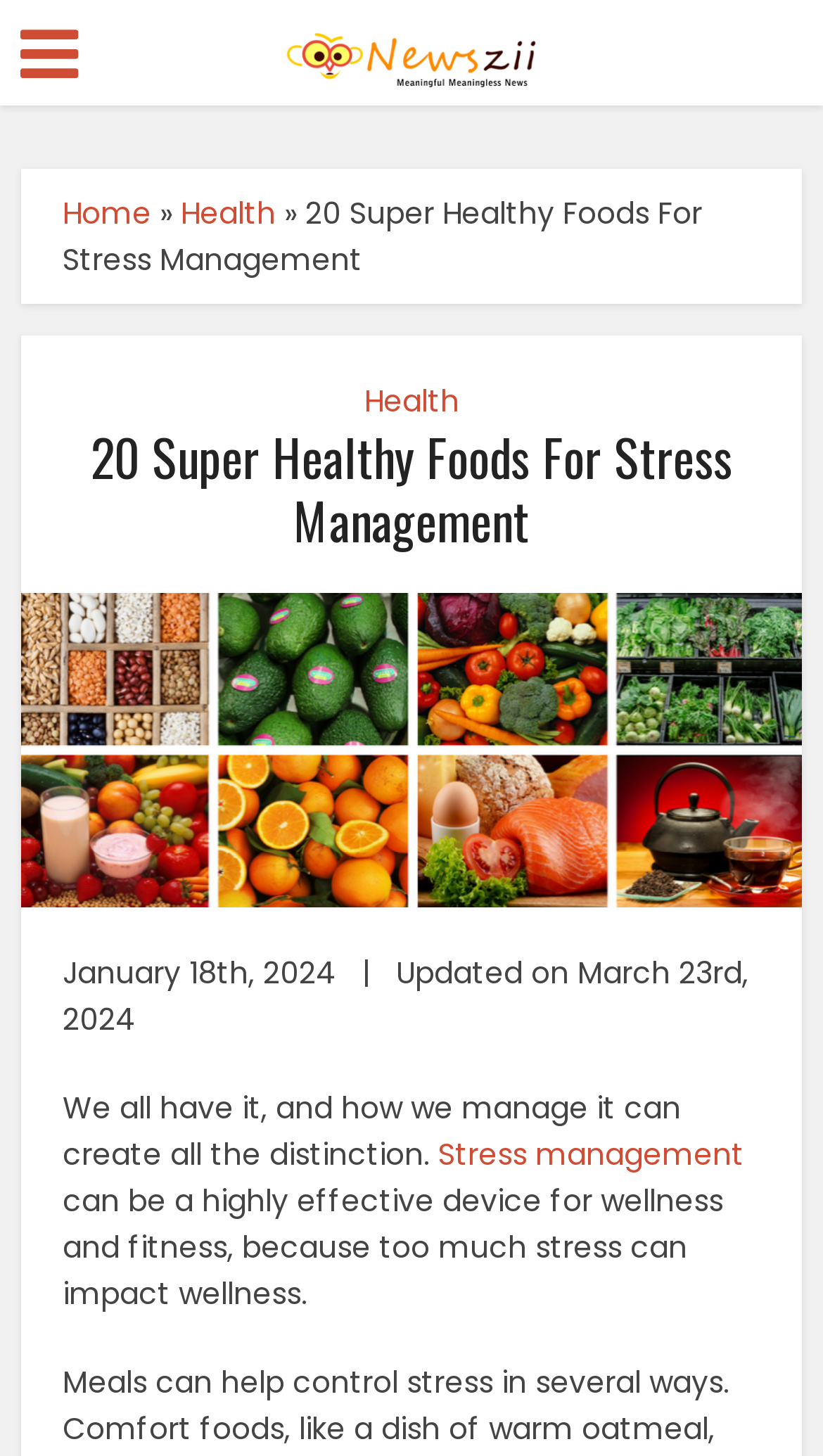What type of foods are discussed in the article?
Based on the image, provide a one-word or brief-phrase response.

Healthy foods